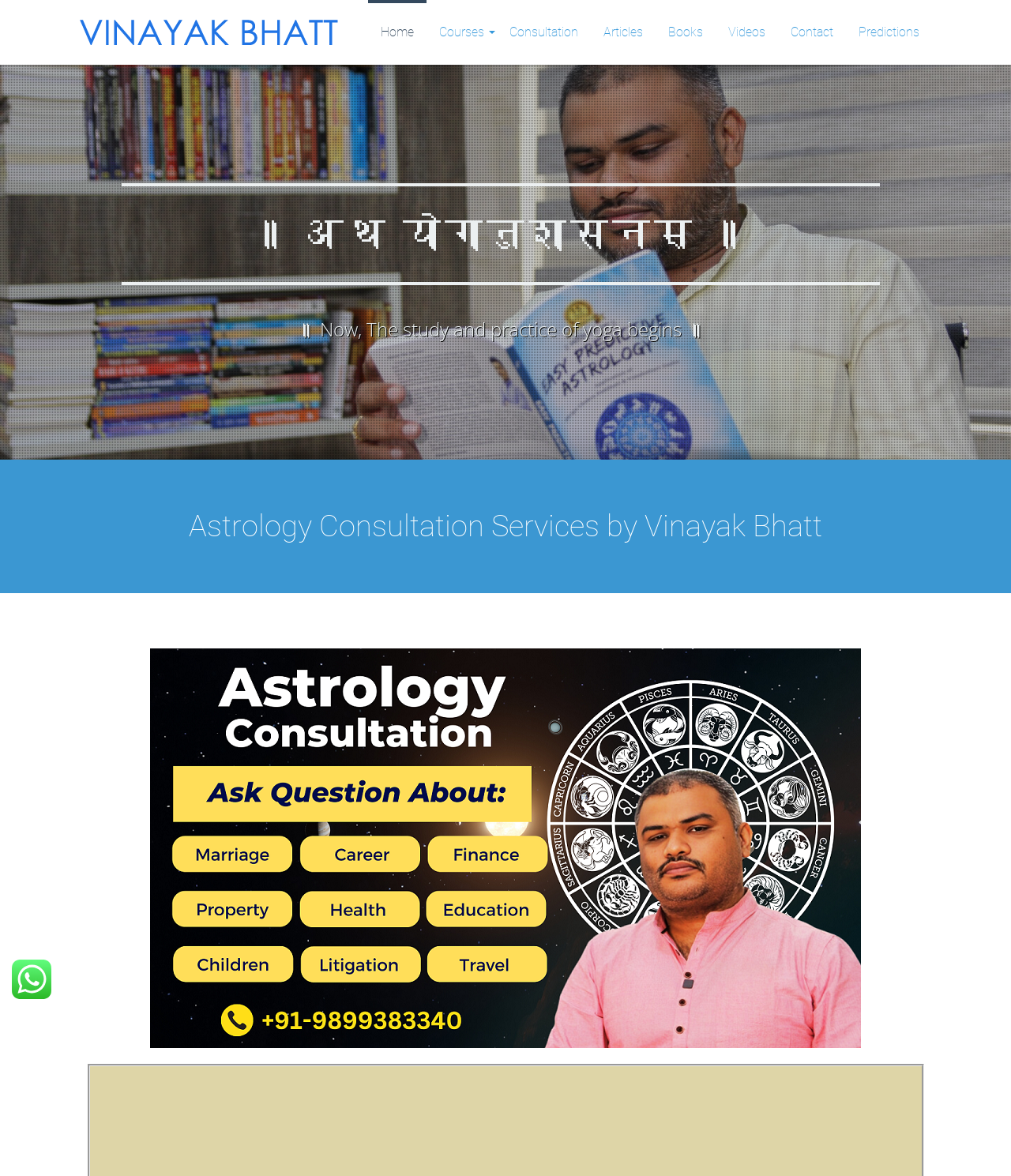Identify the title of the webpage and provide its text content.

Astrology Consultation Services by Vinayak Bhatt